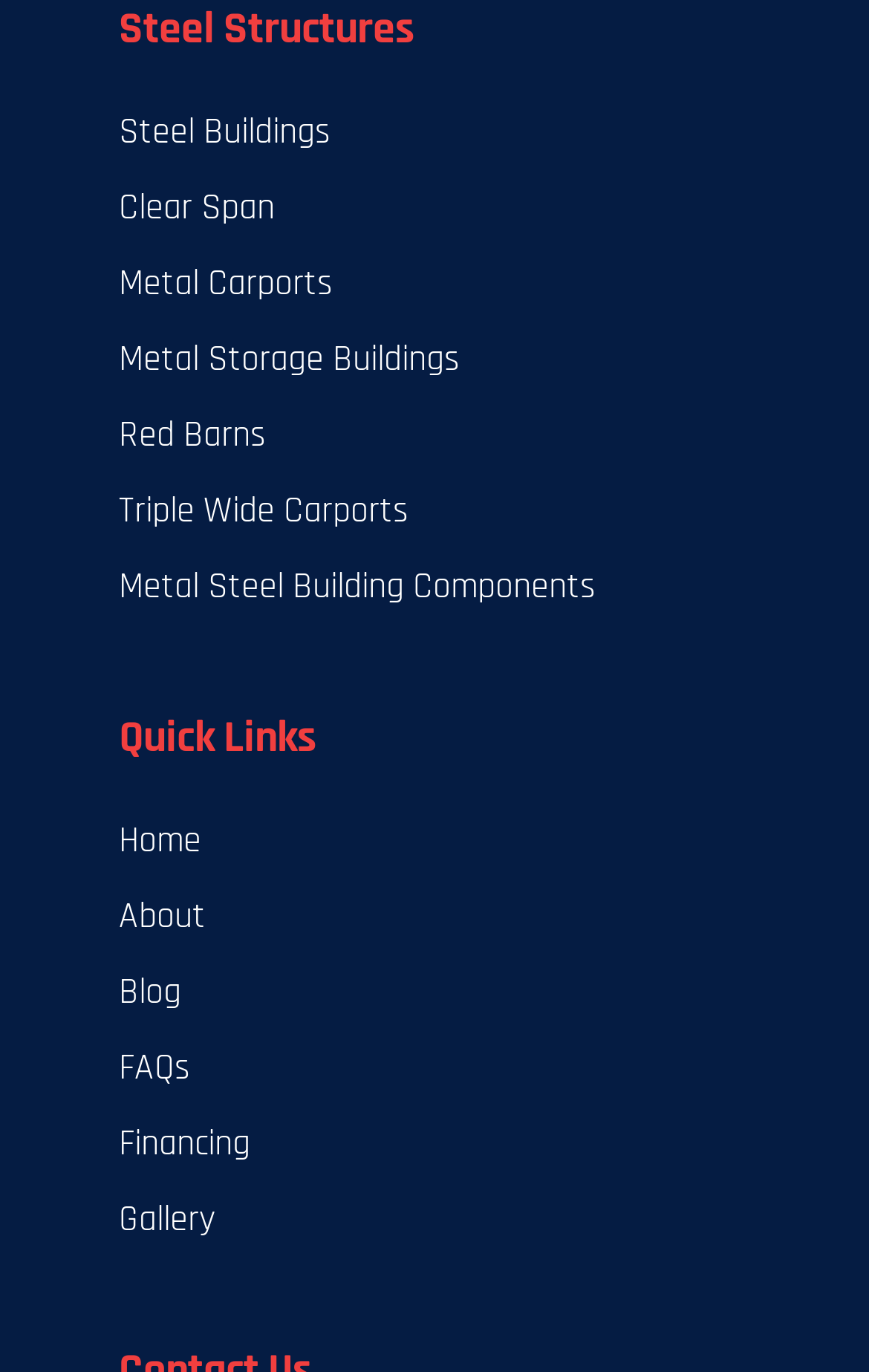Identify the bounding box coordinates for the UI element described as follows: "Blog". Ensure the coordinates are four float numbers between 0 and 1, formatted as [left, top, right, bottom].

[0.137, 0.697, 0.863, 0.752]